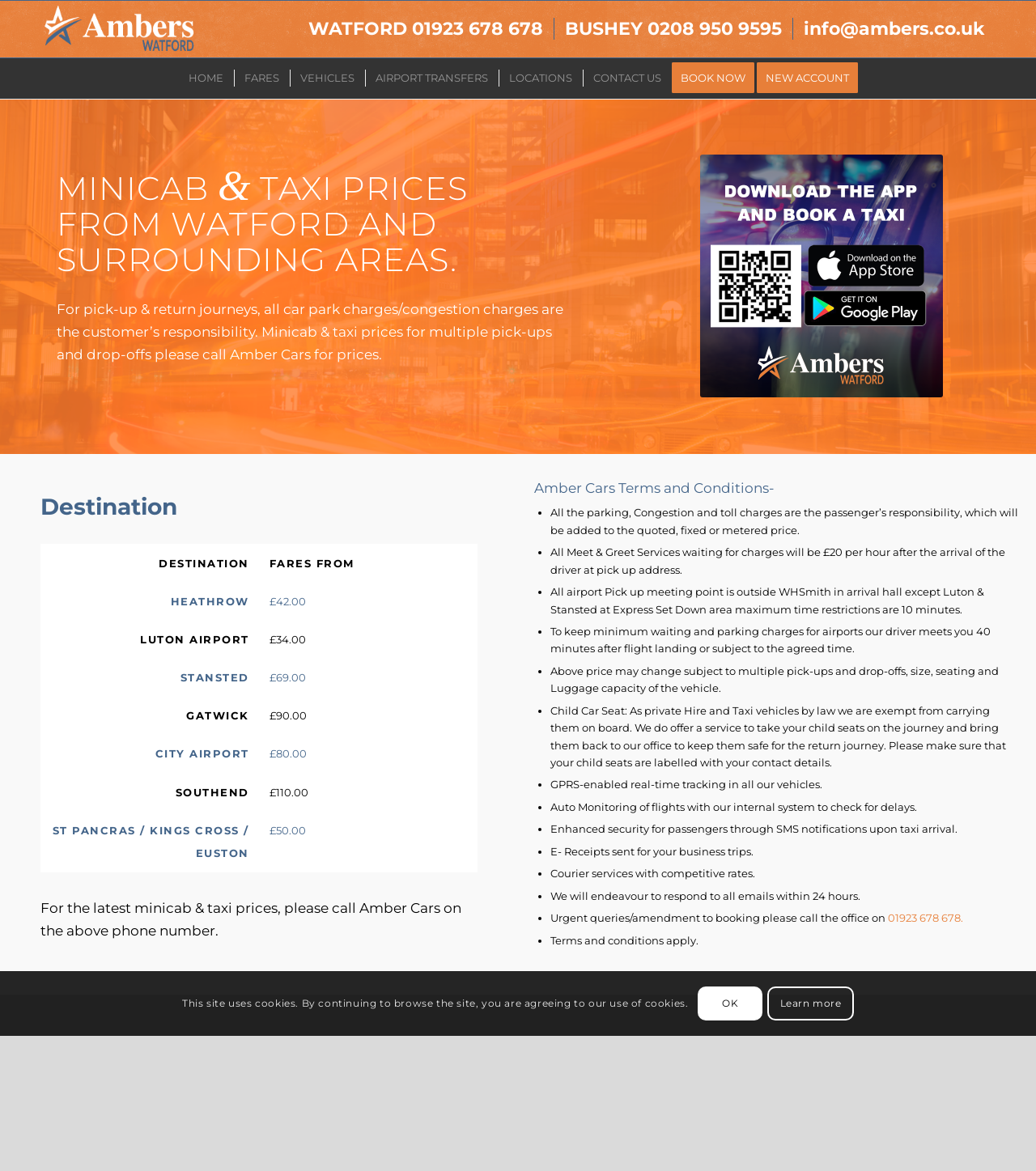Please answer the following question using a single word or phrase: 
Can I get an e-receipt for my business trip?

Yes